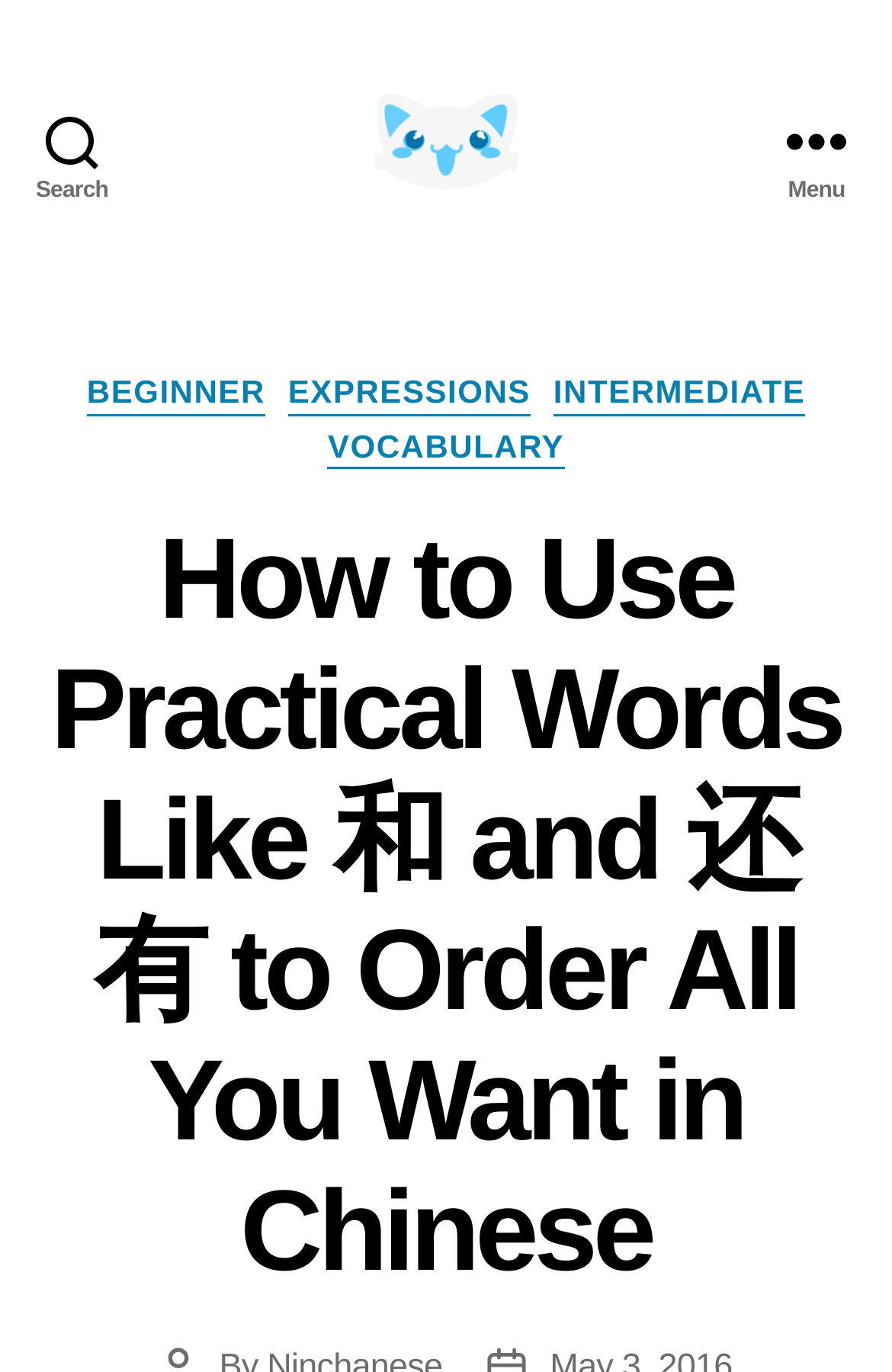What is the topic of the main content?
Refer to the image and provide a one-word or short phrase answer.

Ordering food in Chinese